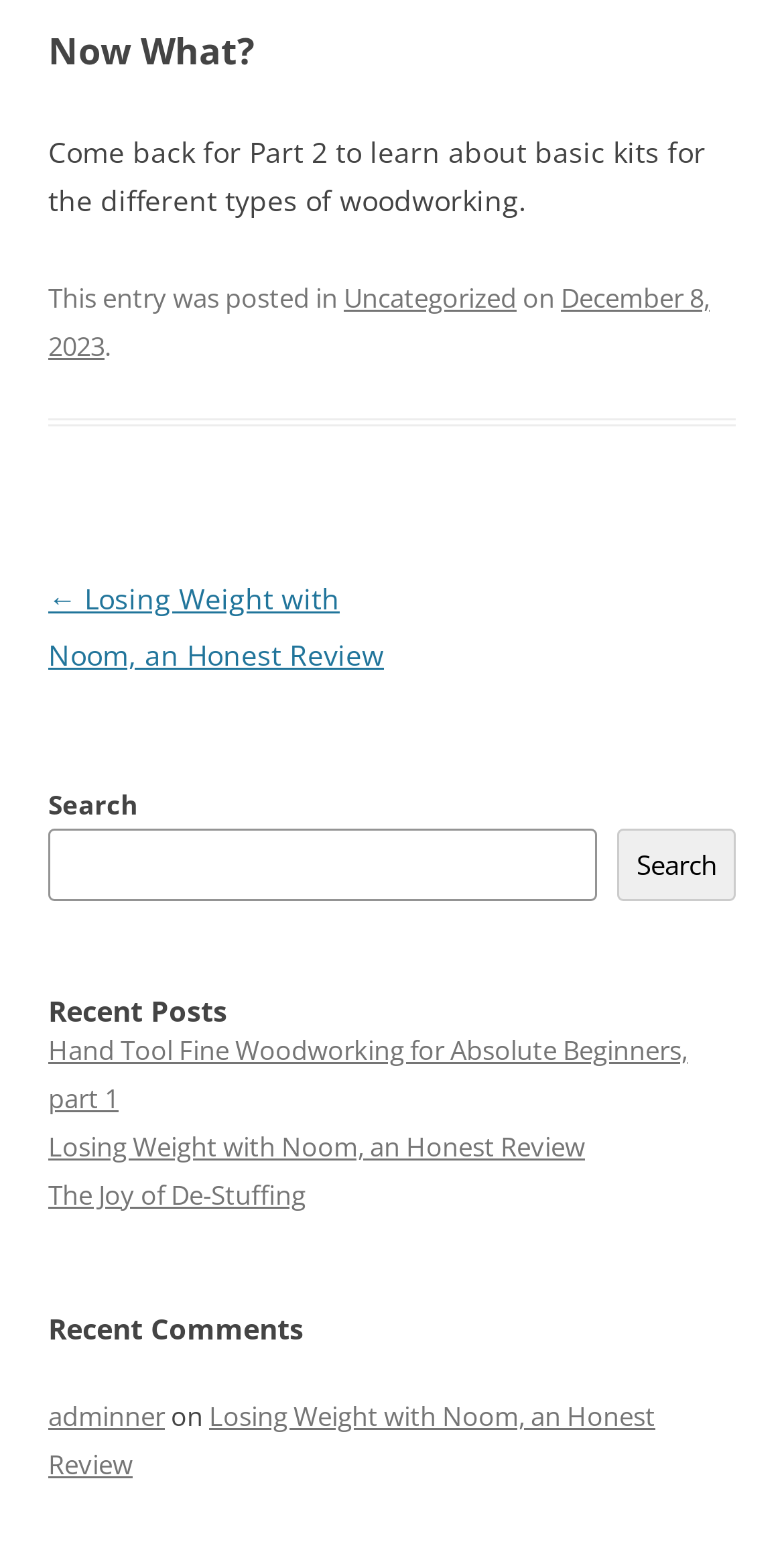Determine the bounding box coordinates for the area that should be clicked to carry out the following instruction: "Search for something".

[0.062, 0.508, 0.177, 0.532]